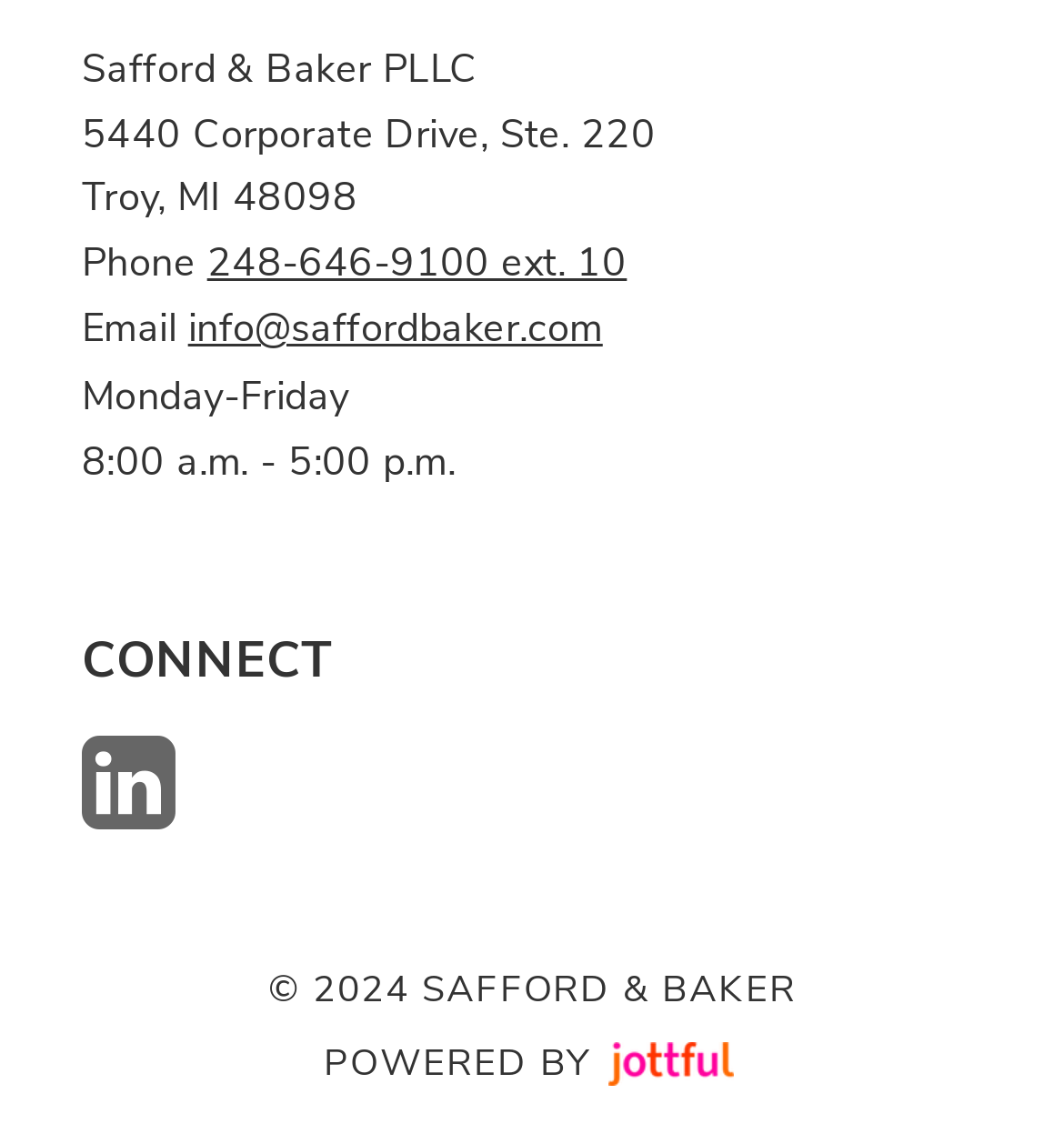Analyze the image and deliver a detailed answer to the question: What is the email address of the law firm?

I found the email address by looking at the text next to the 'Email' label, which is 'info@saffordbaker.com'.